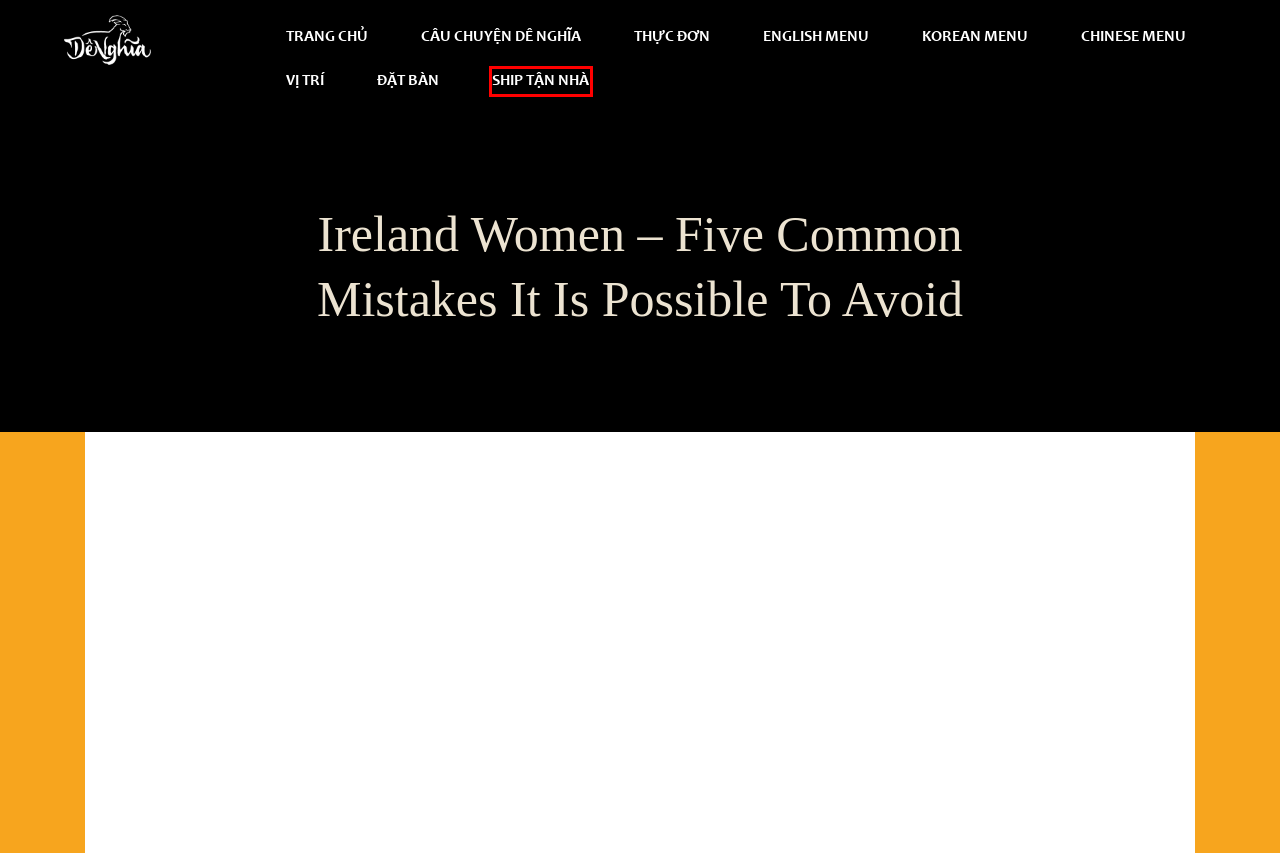You are given a webpage screenshot where a red bounding box highlights an element. Determine the most fitting webpage description for the new page that loads after clicking the element within the red bounding box. Here are the candidates:
A. Mysterious Irish Women: How to Date With an Irish Girl
B. Freecams Yescams Chatrooms 1 Sizzling Room Suggestions Stripchat
C. Câu chuyện Dê Nghĩa
D. Vị trí
E. Sản phẩm
F. Hệ Thống Dê Nghĩa
G. Đặt bàn
H. The Thing To Complete For Brazilian Mail Order Brides

E